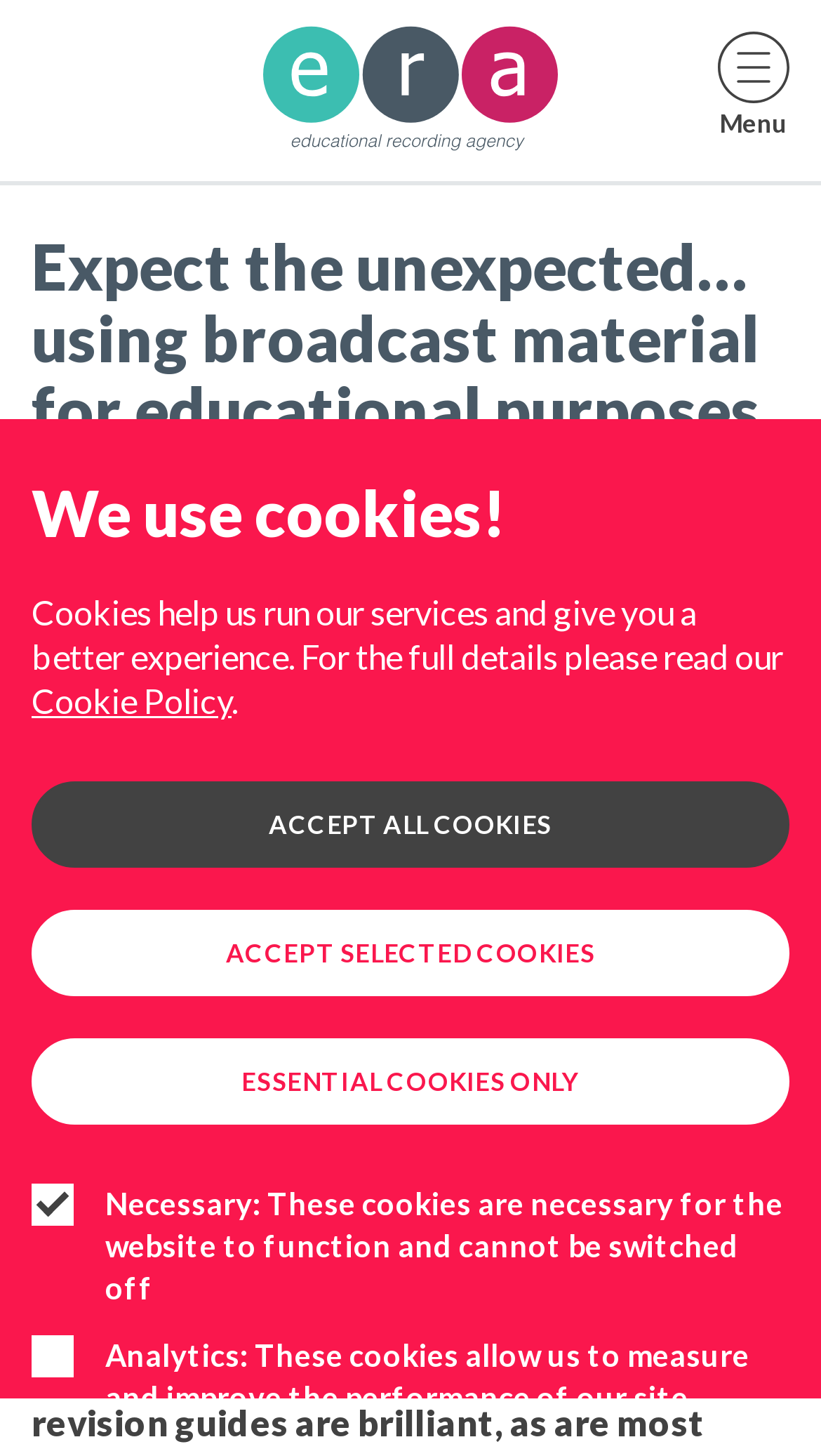Detail the webpage's structure and highlights in your description.

The webpage appears to be an educational resource page, with a focus on a specific topic or project. At the top of the page, there is a link to the "Educational Recording Agency" accompanied by an image with the same name. Below this, there is a menu section with a heading that matches the title of the webpage, "Expect the unexpected…using broadcast material for educational purposes". 

Within the menu section, there are two lines of text, one displaying the name "Kathleen Roberts" and the other showing the date "27th June 2018". Below these, there is a large figure that takes up most of the page, featuring an image of the "Ruins of an old archway made of stone". 

On the left side of the page, there is a section dedicated to cookies, with a heading that reads "We use cookies!". This section includes a paragraph of text explaining the use of cookies, followed by a link to the "Cookie Policy". Below this, there are three buttons: "ESSENTIAL COOKIES ONLY", "ACCEPT SELECTED COOKIES", and "ACCEPT ALL COOKIES", which allow users to customize their cookie preferences.